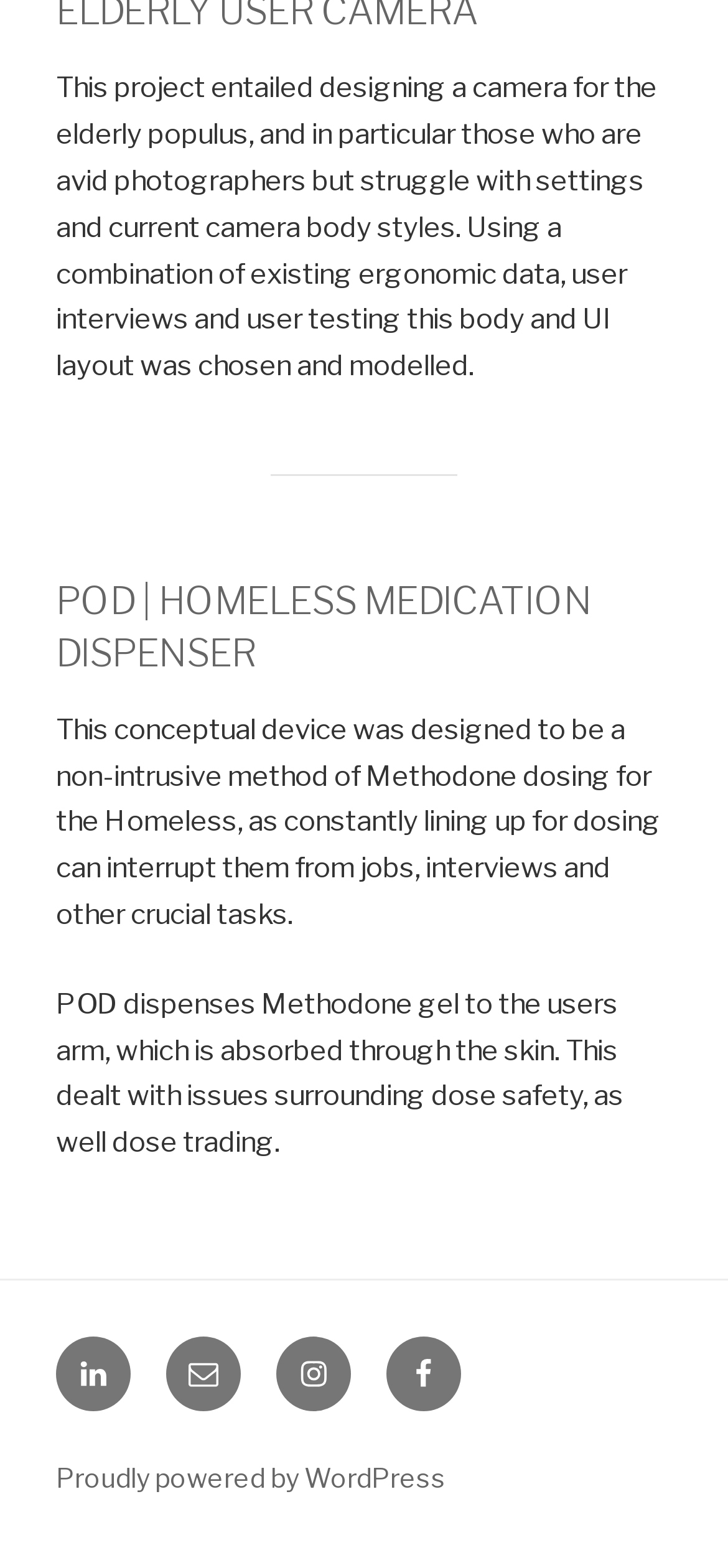How many social media links are in the footer?
Using the image as a reference, answer the question in detail.

In the footer section, there are four social media links: LINKEDIN, EMAIL, INSTAGRAM, and FACEBOOK.